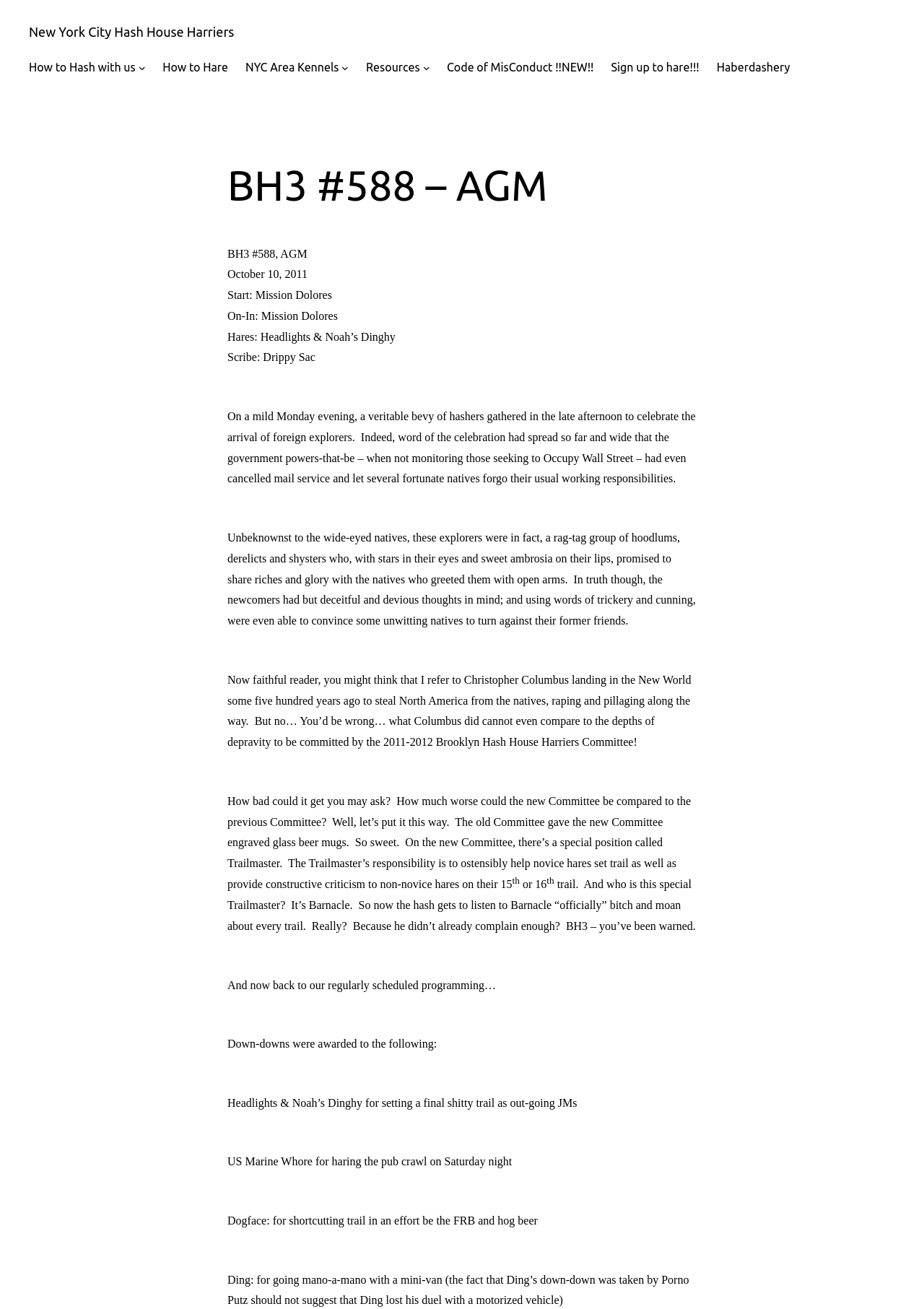Please answer the following question using a single word or phrase: What is the date of the AGM event?

October 10, 2011